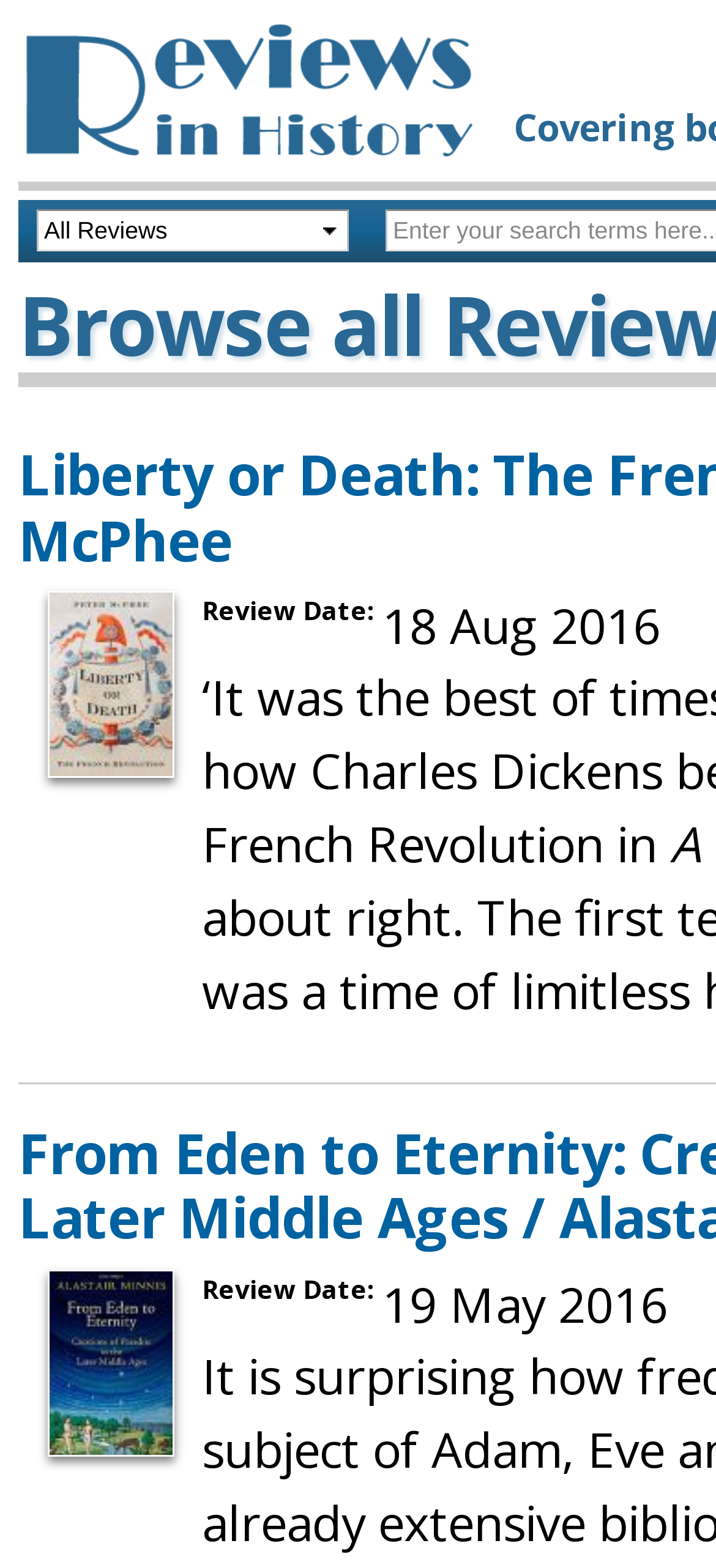Answer this question in one word or a short phrase: What is the format of the review dates?

Day Month Year